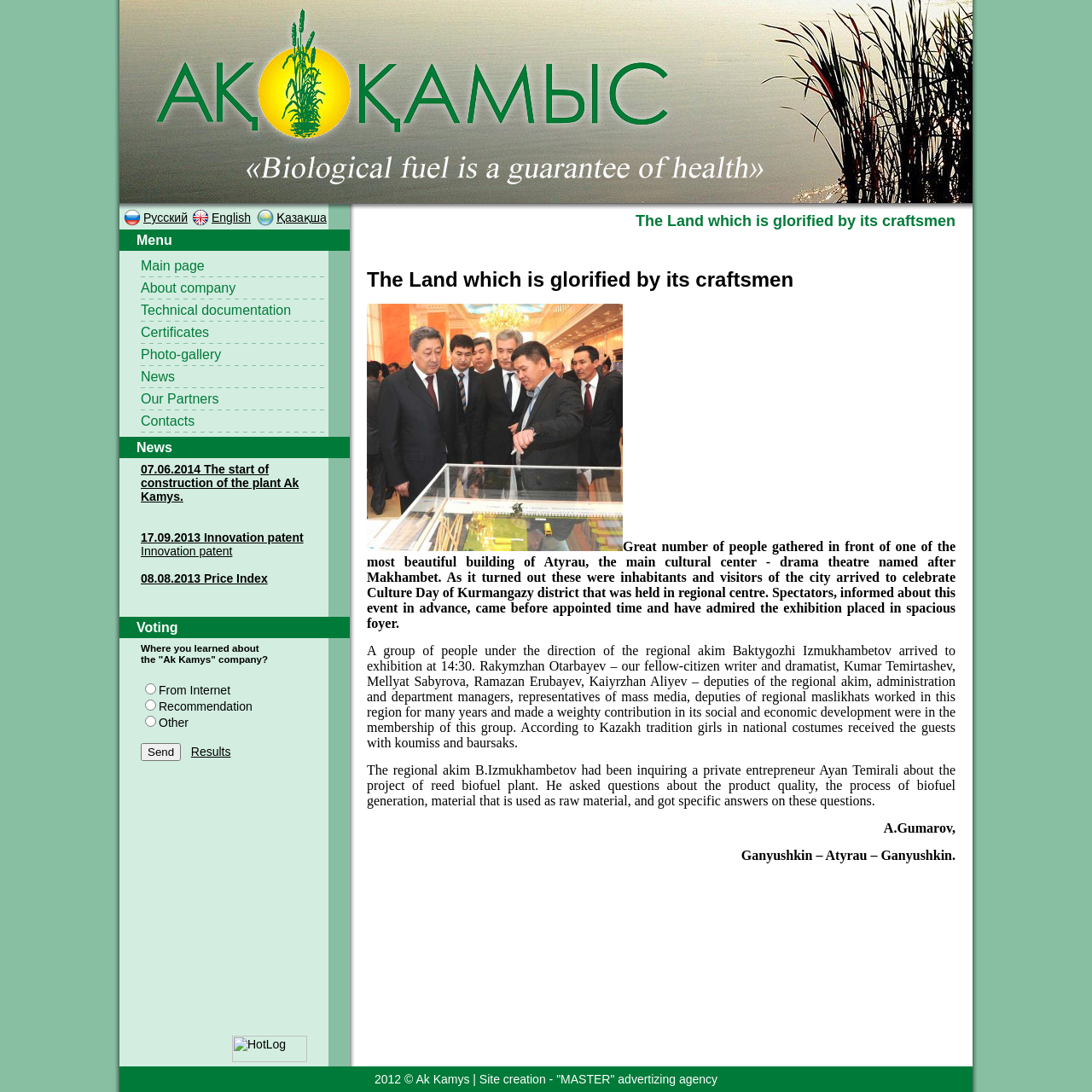Find the bounding box coordinates for the UI element whose description is: "English". The coordinates should be four float numbers between 0 and 1, in the format [left, top, right, bottom].

[0.194, 0.193, 0.23, 0.205]